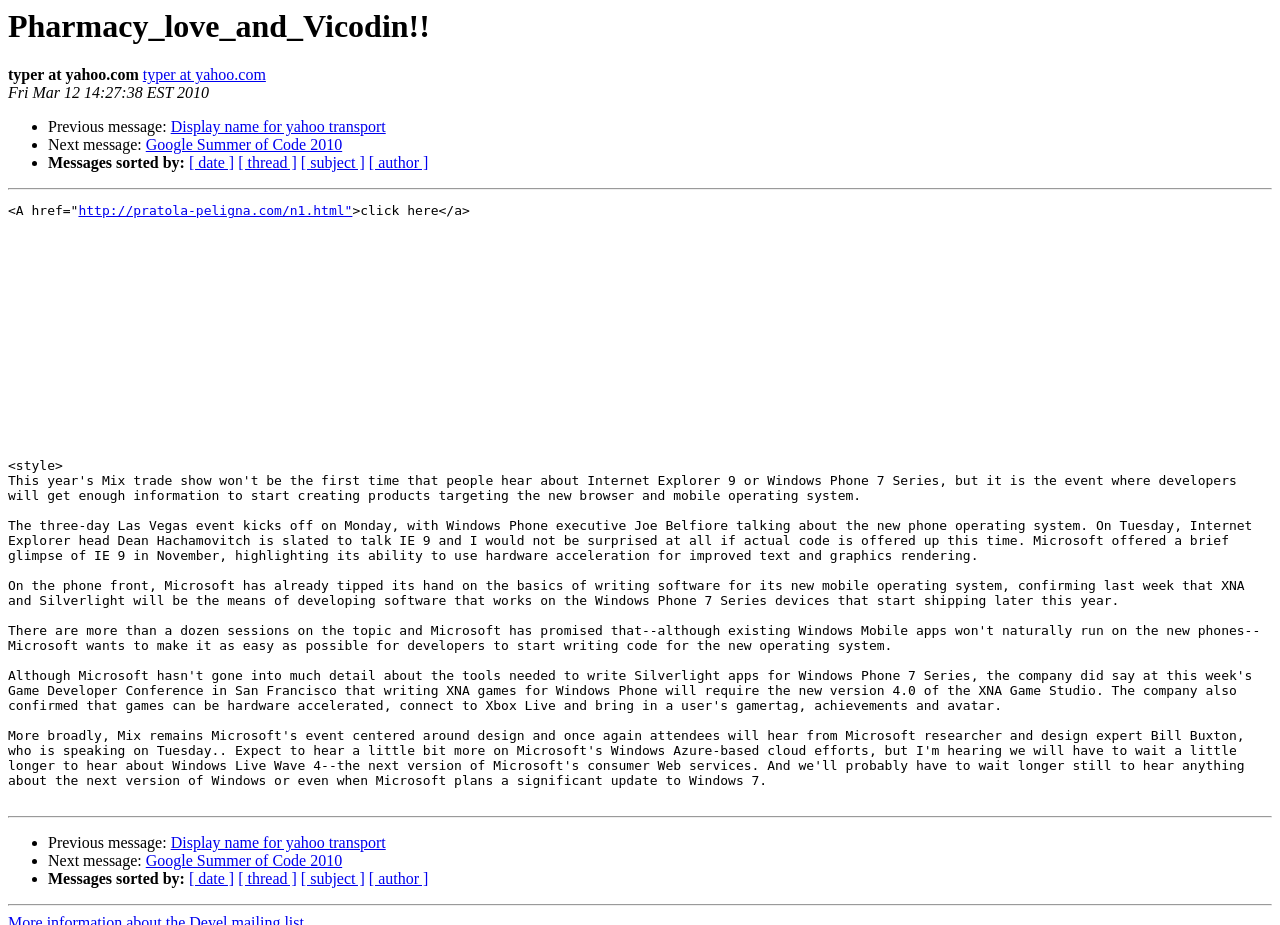Pinpoint the bounding box coordinates of the element you need to click to execute the following instruction: "Click the link to view Google Summer of Code 2010". The bounding box should be represented by four float numbers between 0 and 1, in the format [left, top, right, bottom].

[0.114, 0.922, 0.267, 0.94]